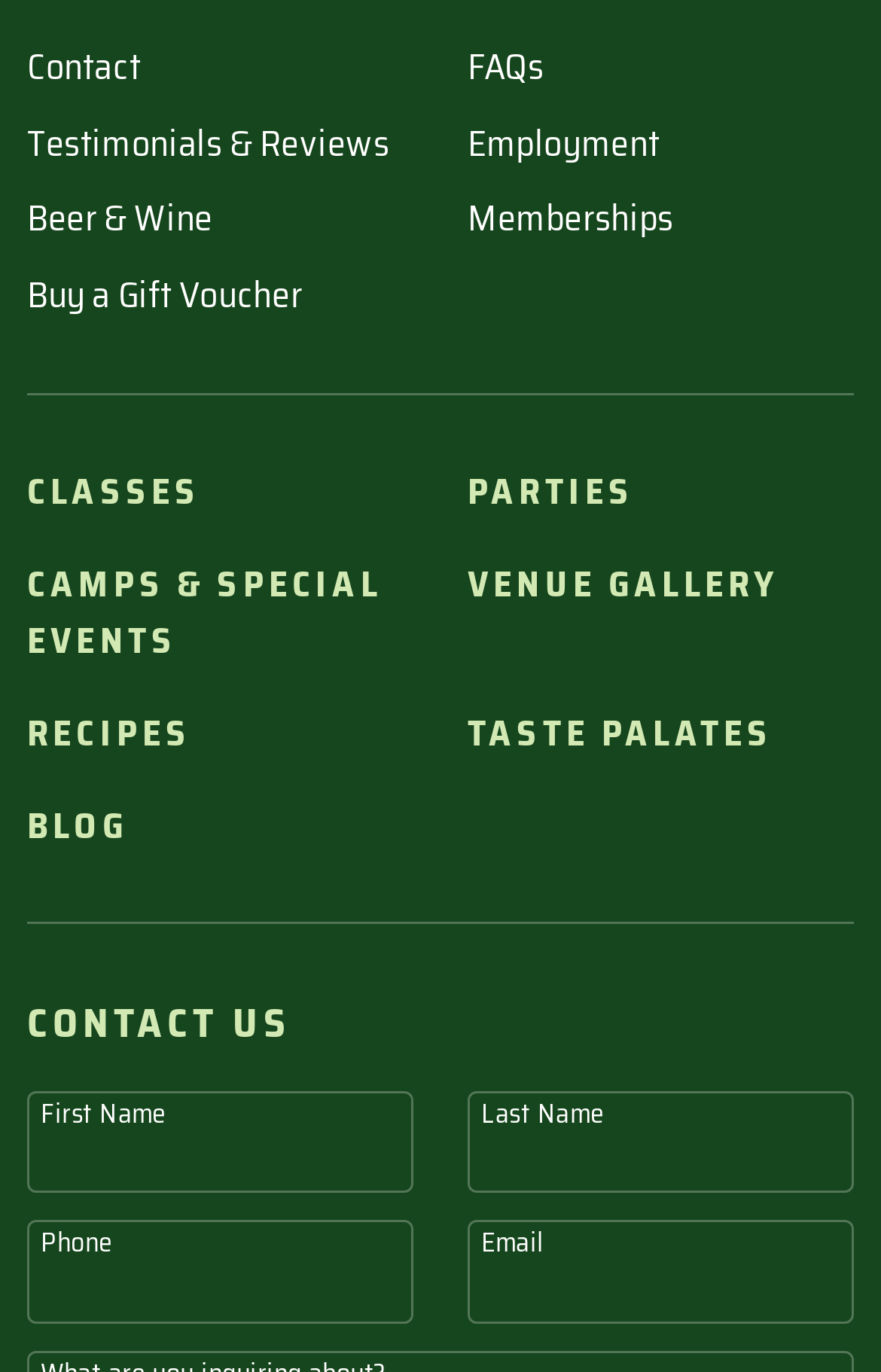Please provide a comprehensive response to the question based on the details in the image: How many links are related to food or drink on the webpage?

There are four links related to food or drink on the webpage, which are 'Beer & Wine', 'RECIPES', 'TASTE PALATES', and 'CAMPS & SPECIAL EVENTS'. These links are located at the top and middle sections of the webpage.